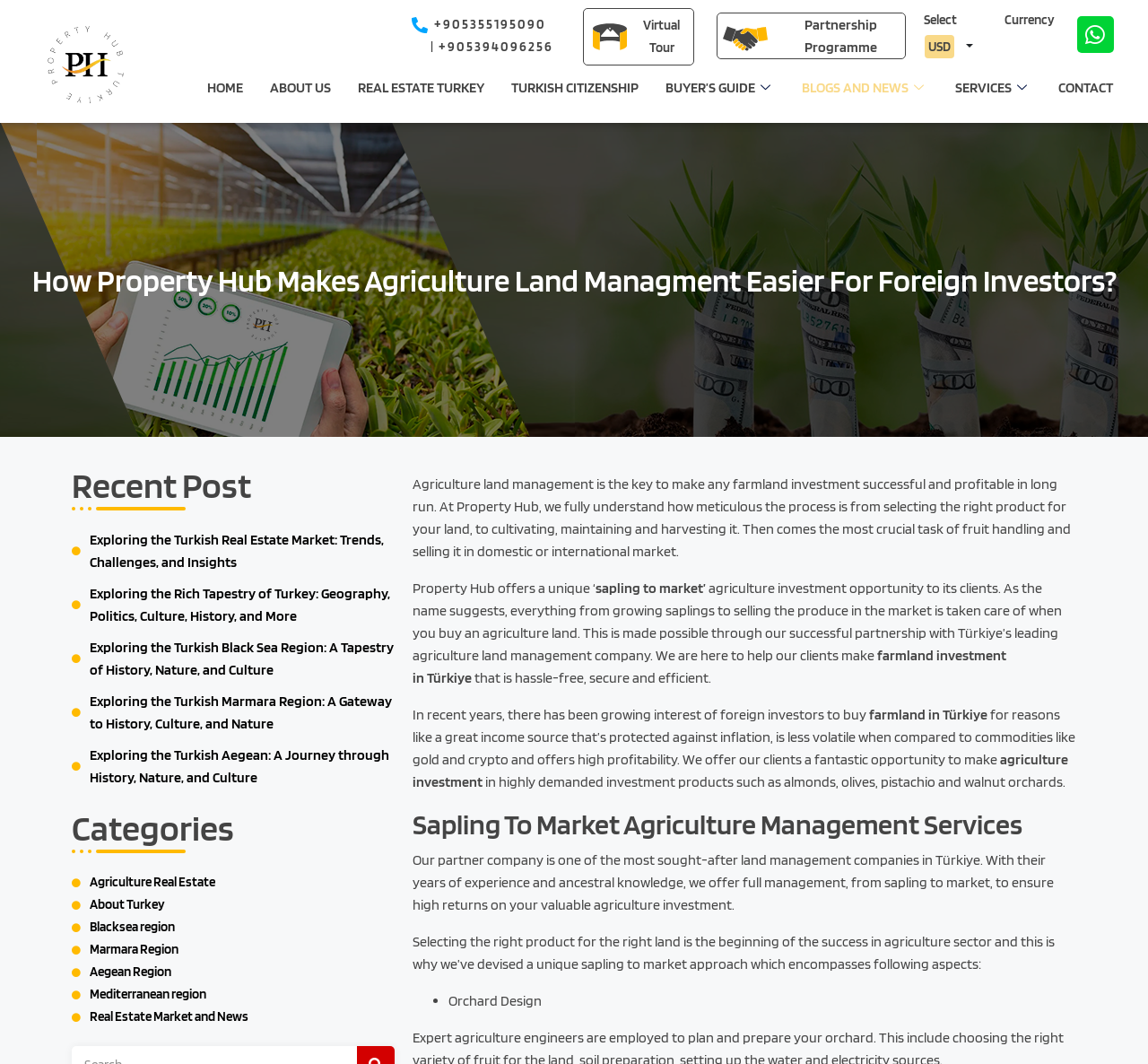Find the bounding box coordinates of the element to click in order to complete this instruction: "Read the 'Recent Post' section". The bounding box coordinates must be four float numbers between 0 and 1, denoted as [left, top, right, bottom].

[0.062, 0.436, 0.344, 0.476]